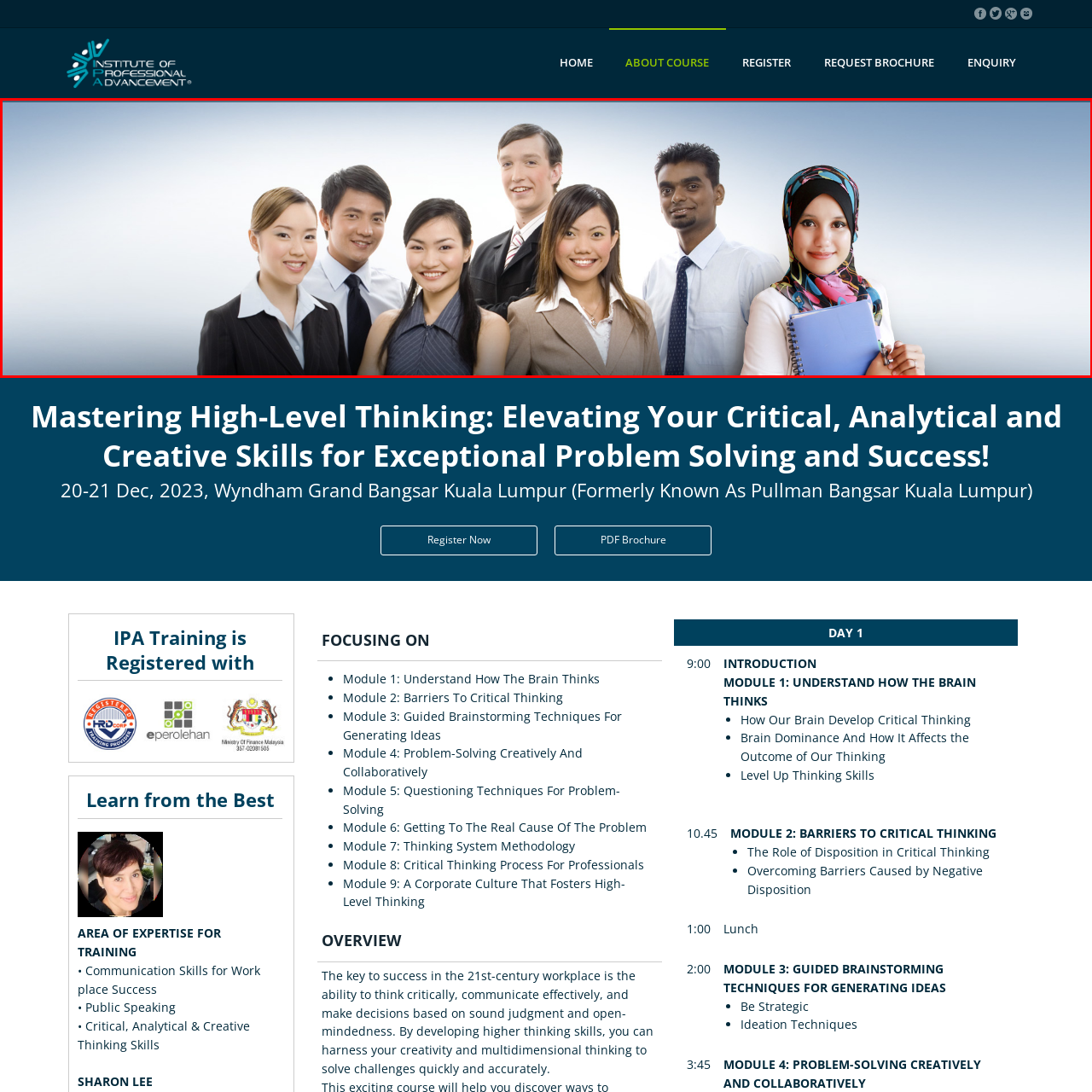View the portion of the image within the red bounding box and answer this question using a single word or phrase:
Where is the course 'Mastering High-Level Thinking' taking place?

Kuala Lumpur